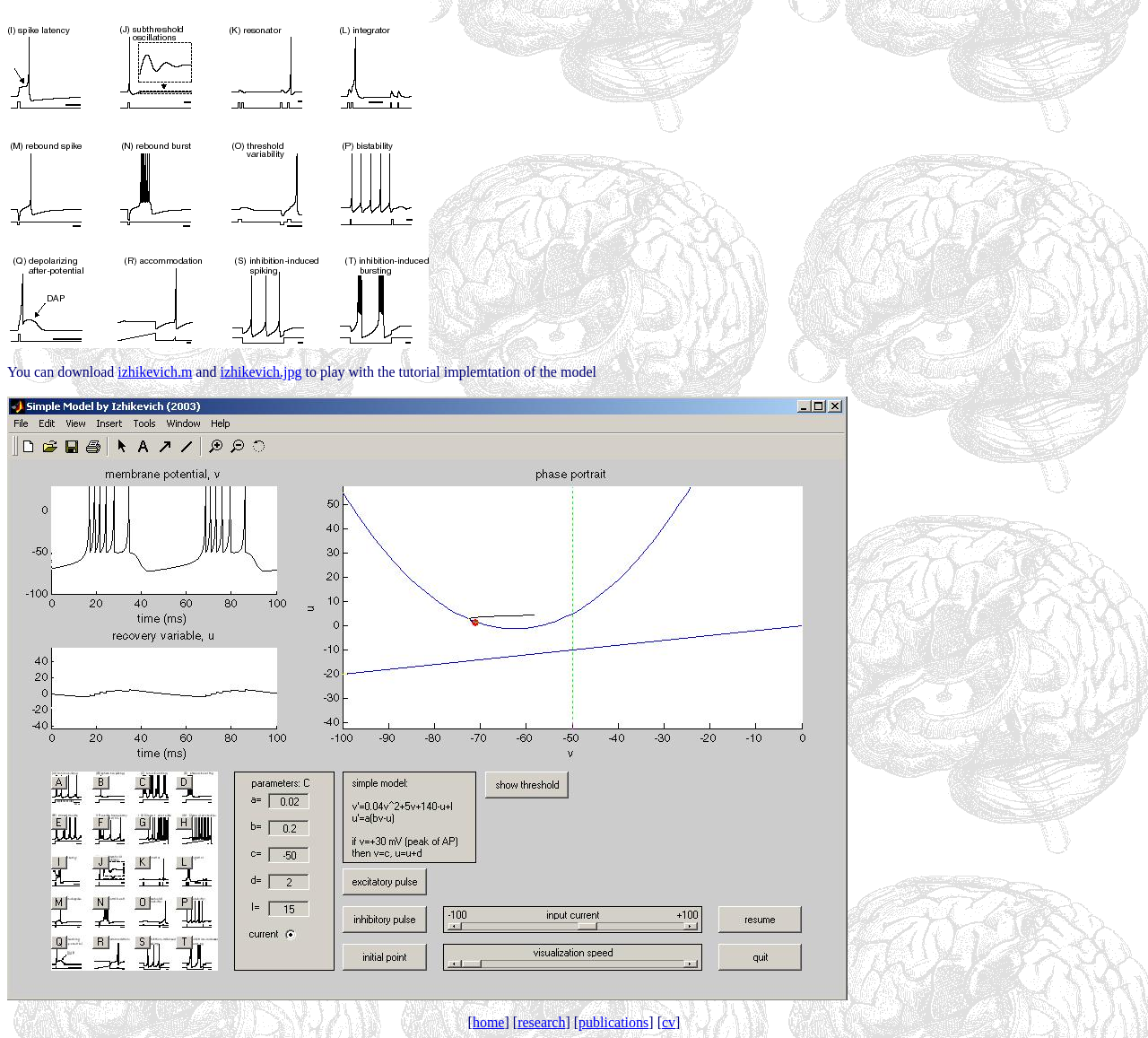Using the description "izhikevich.m", predict the bounding box of the relevant HTML element.

[0.103, 0.351, 0.167, 0.366]